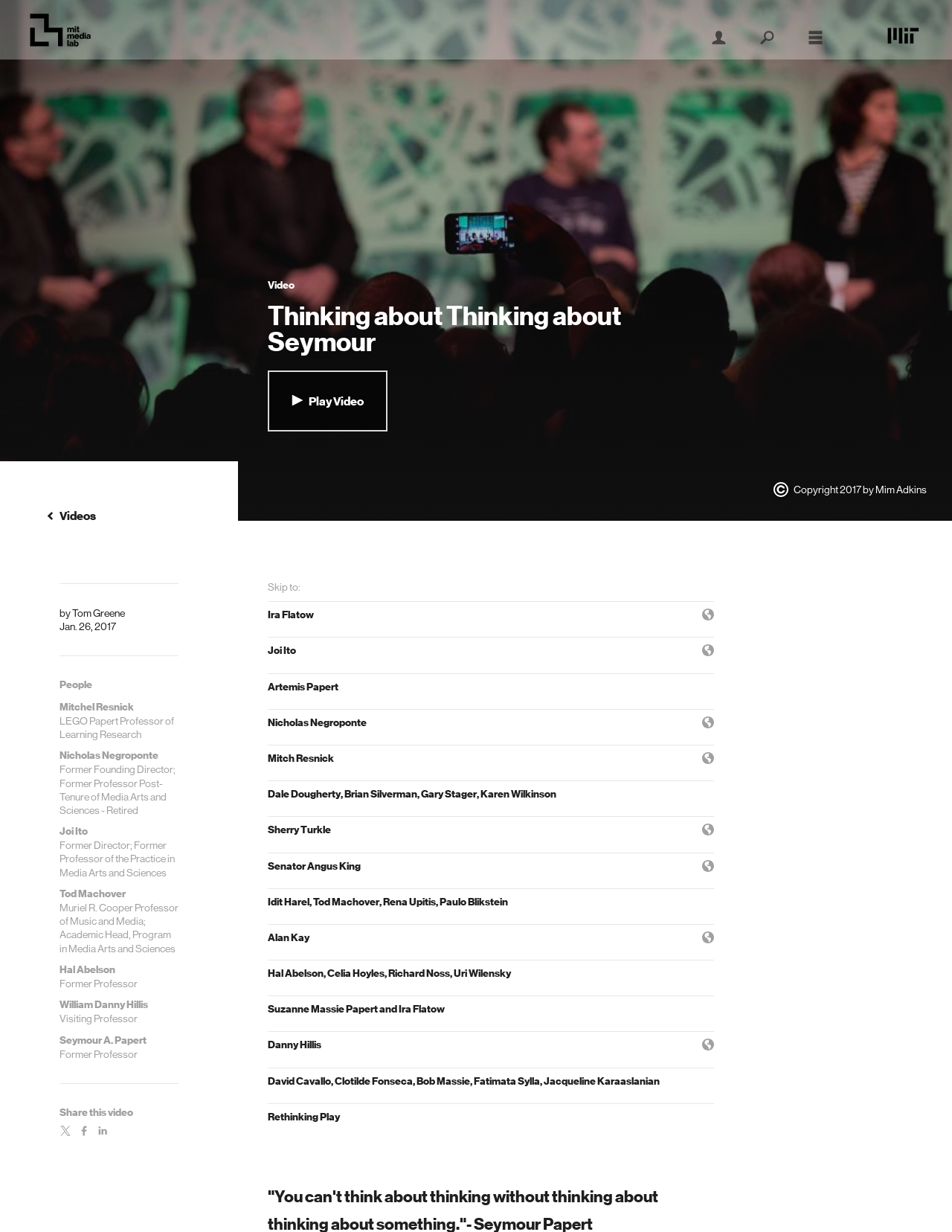Please specify the bounding box coordinates for the clickable region that will help you carry out the instruction: "Share this video".

[0.062, 0.898, 0.188, 0.909]